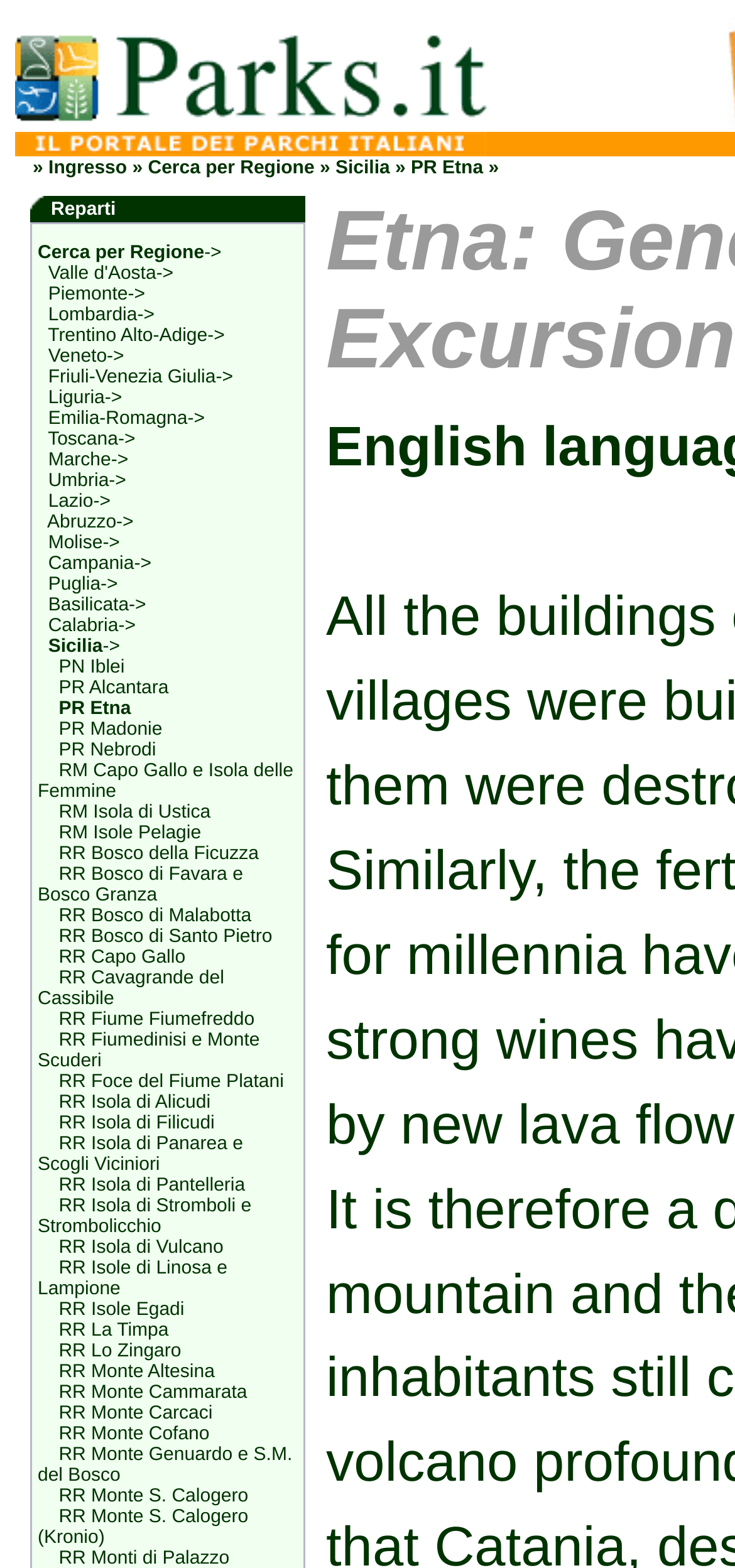Could you highlight the region that needs to be clicked to execute the instruction: "Click on the 'Cerca per Regione' link"?

[0.201, 0.101, 0.428, 0.114]